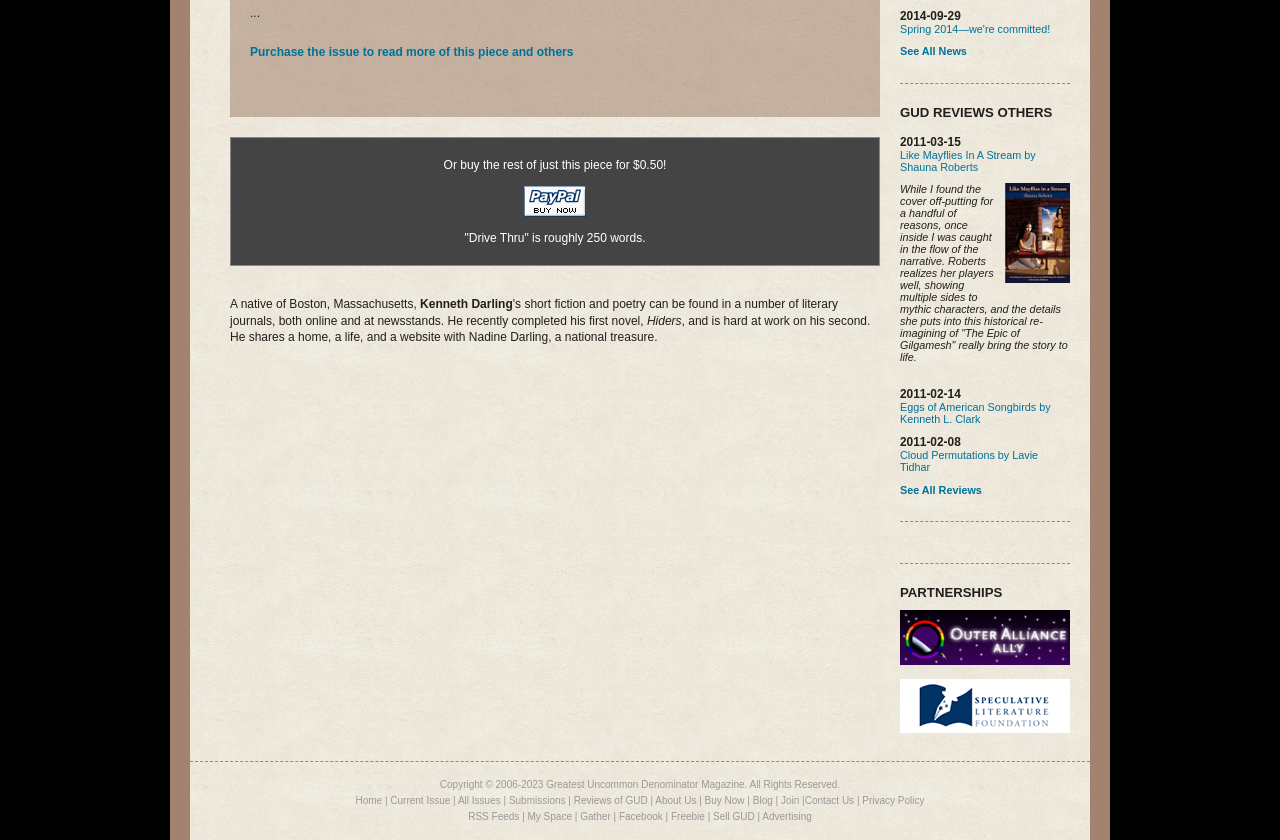Locate the bounding box coordinates for the element described below: "See All News". The coordinates must be four float values between 0 and 1, formatted as [left, top, right, bottom].

[0.703, 0.054, 0.755, 0.068]